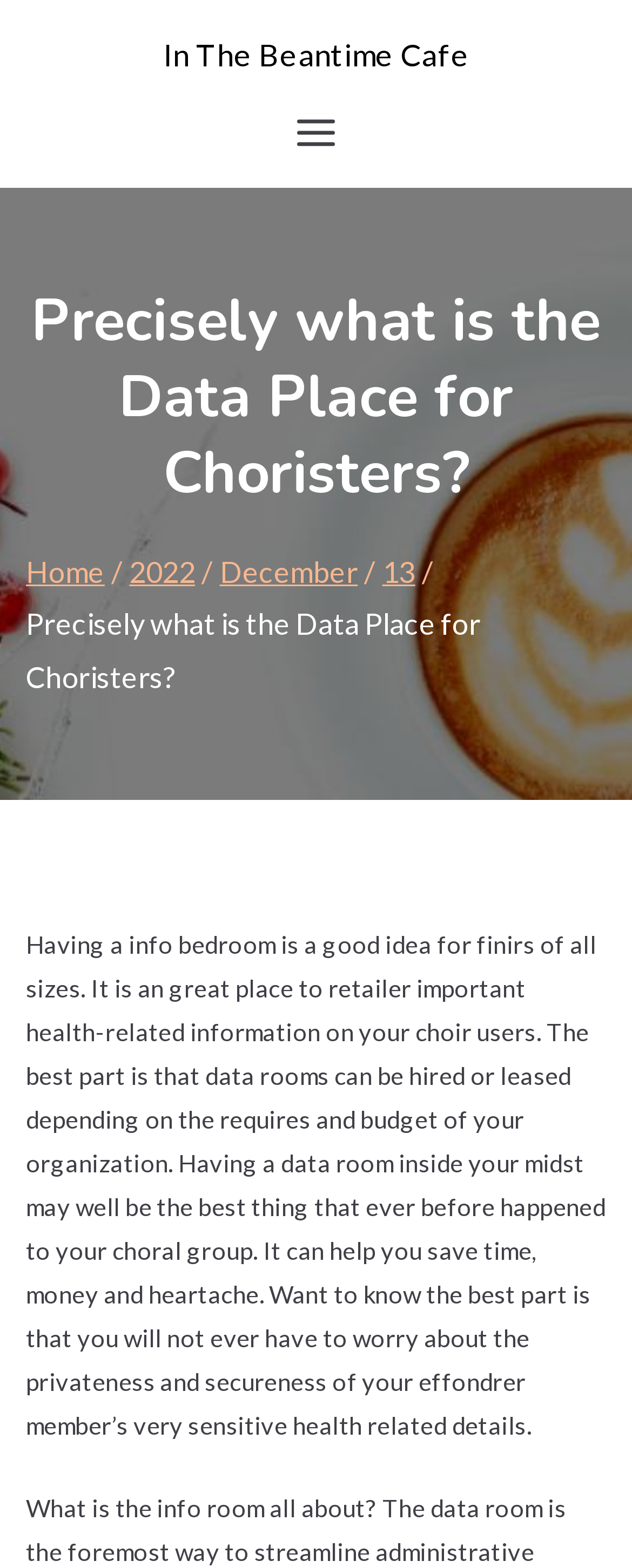Please give a concise answer to this question using a single word or phrase: 
Why is having a data room beneficial?

Saves time, money, and heartache